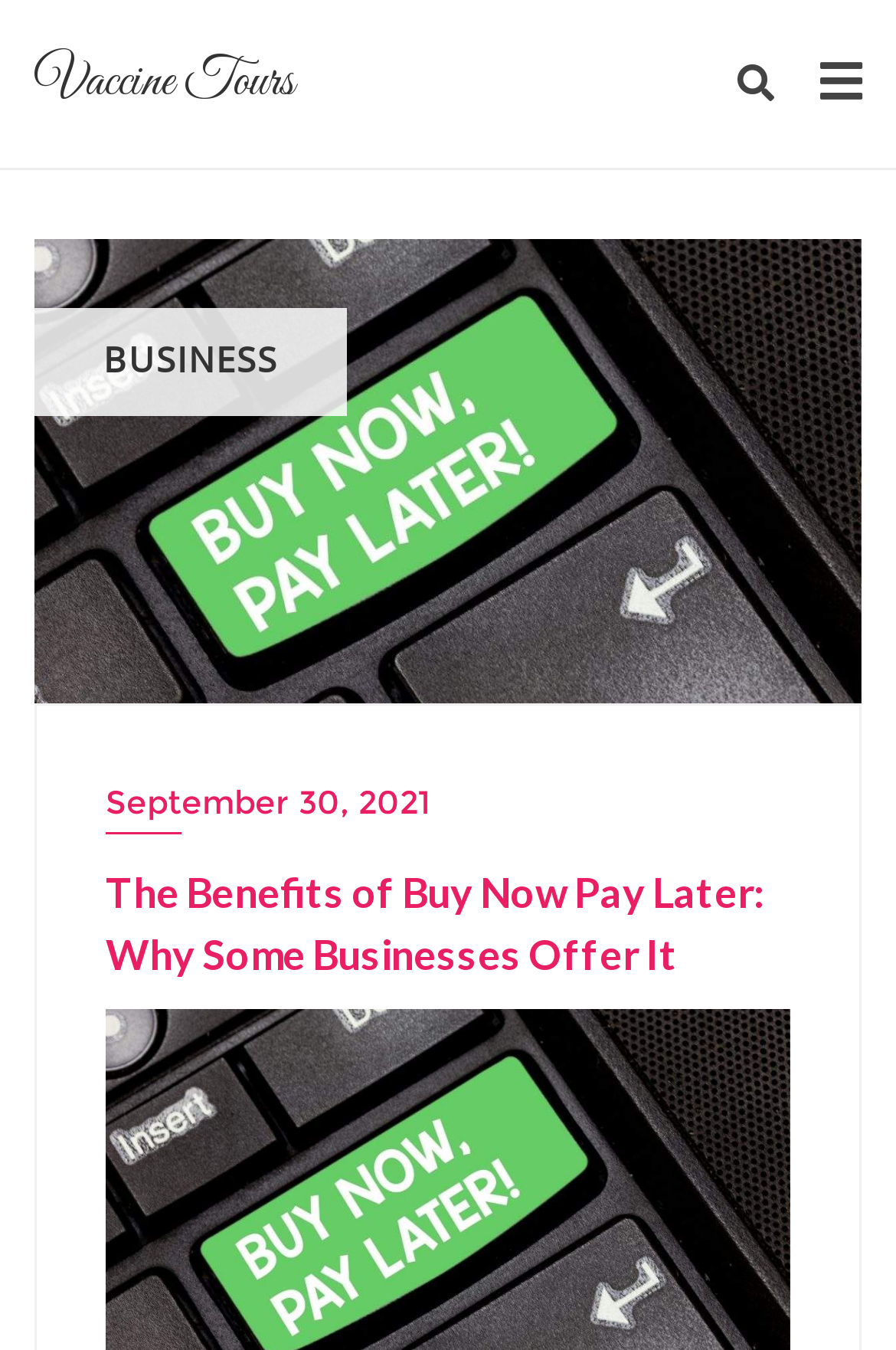Use a single word or phrase to answer the question:
Is there a menu icon on the webpage?

Yes